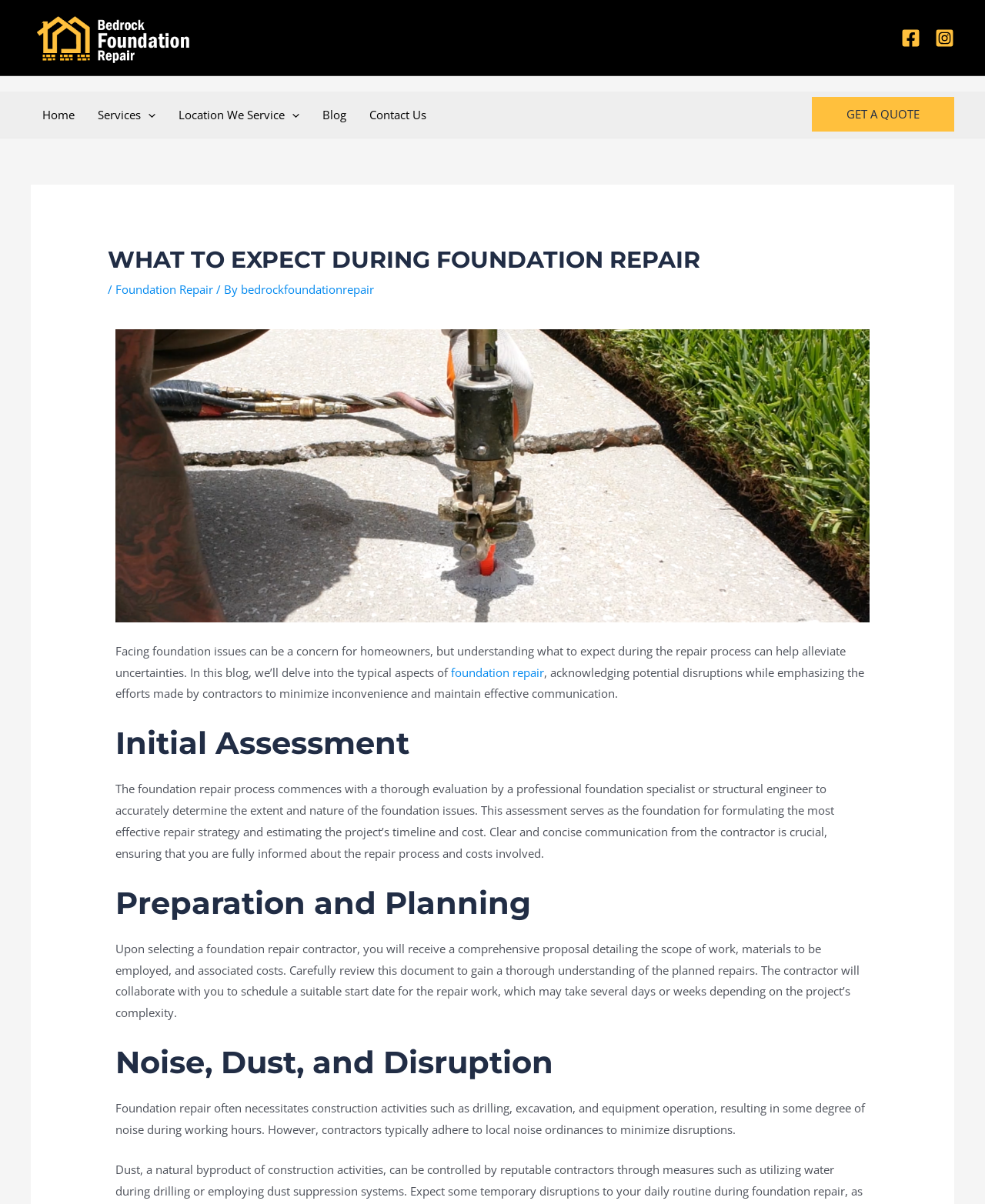What is the purpose of the foundation repair process?
Refer to the image and offer an in-depth and detailed answer to the question.

The foundation repair process is intended to alleviate uncertainties for homeowners by understanding what to expect during the repair process, which involves a thorough evaluation, preparation, and planning, and execution of the repair work.